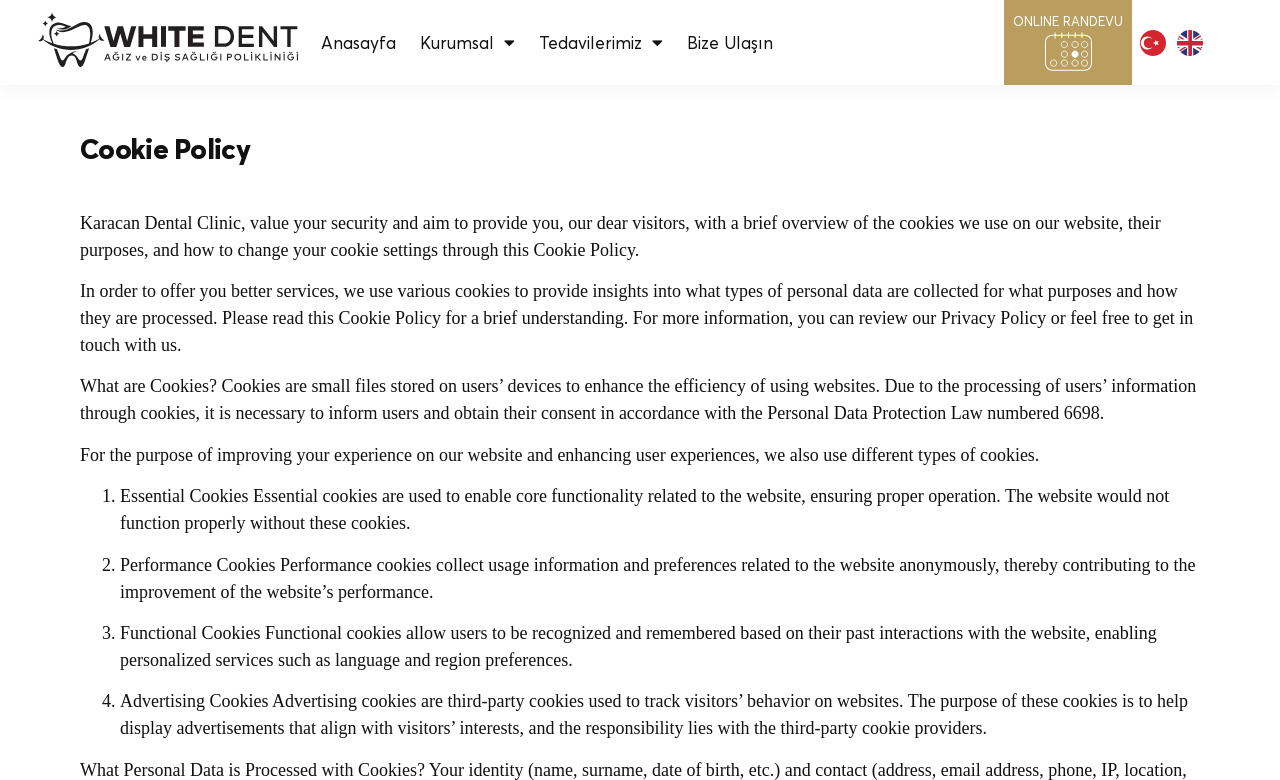Provide the bounding box coordinates for the UI element that is described by this text: "ONLINE RANDEVU". The coordinates should be in the form of four float numbers between 0 and 1: [left, top, right, bottom].

[0.792, 0.016, 0.877, 0.037]